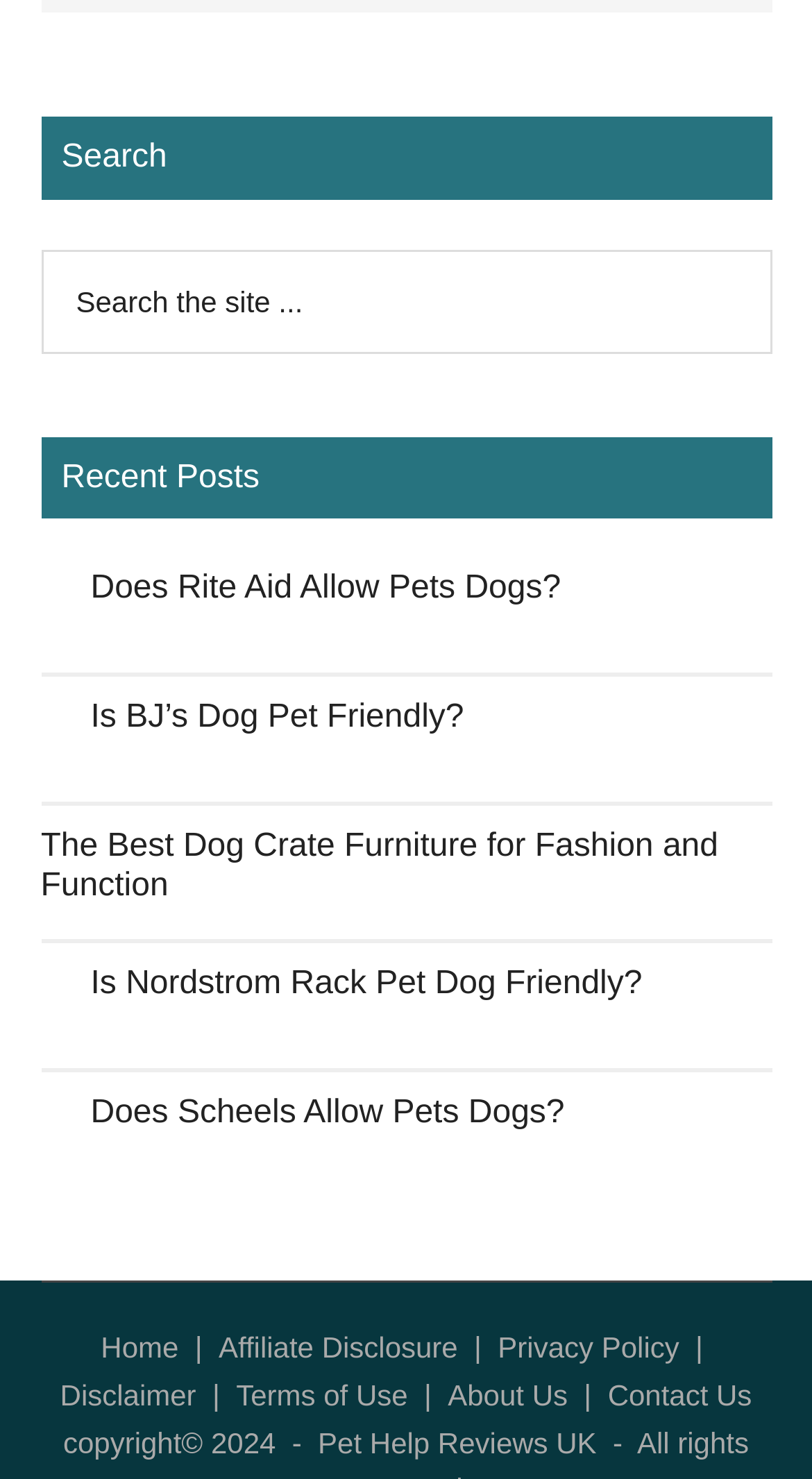Please determine the bounding box coordinates of the section I need to click to accomplish this instruction: "Search the site".

[0.05, 0.168, 0.95, 0.239]